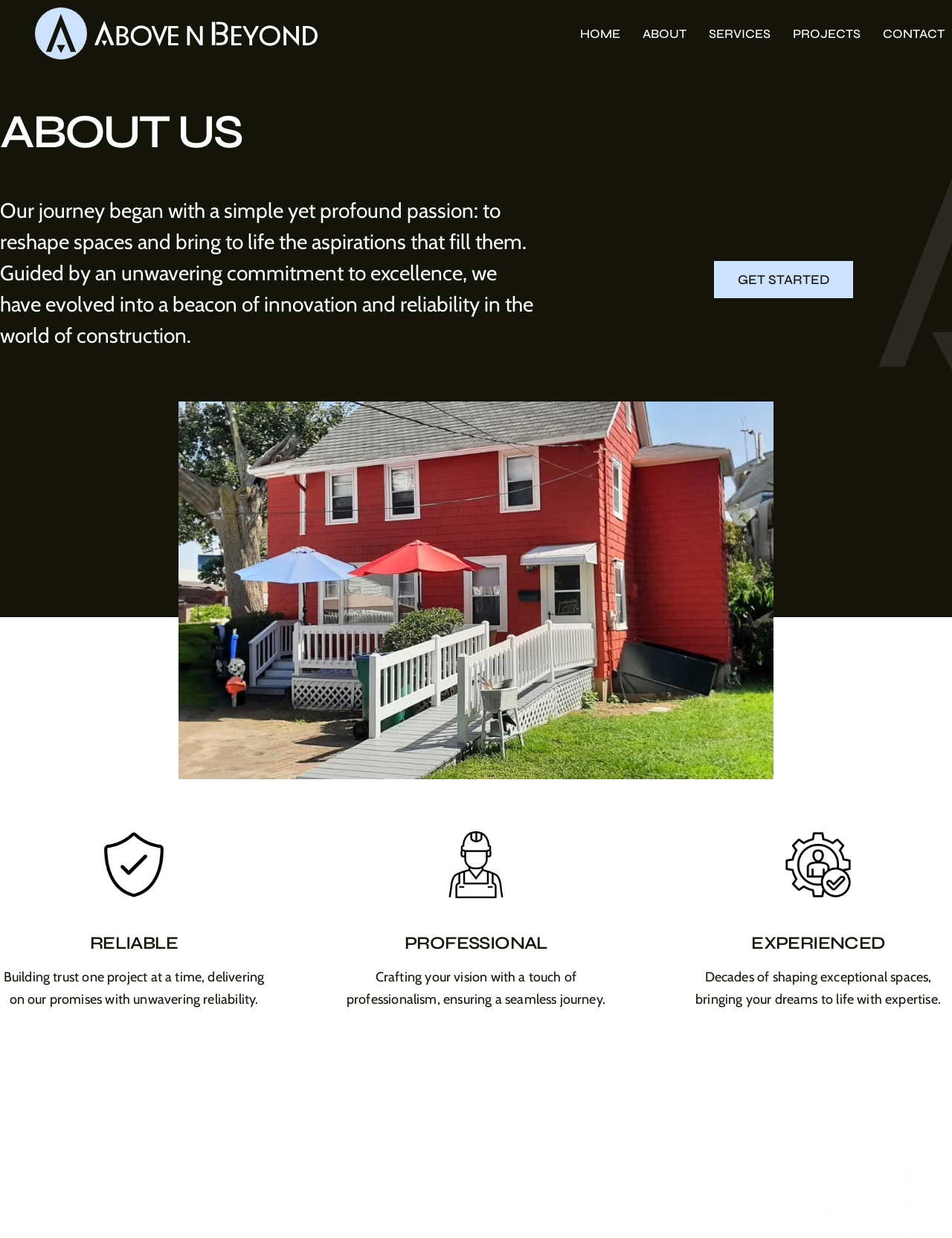Please find the bounding box coordinates in the format (top-left x, top-left y, bottom-right x, bottom-right y) for the given element description. Ensure the coordinates are floating point numbers between 0 and 1. Description: Reliable

[0.094, 0.753, 0.187, 0.771]